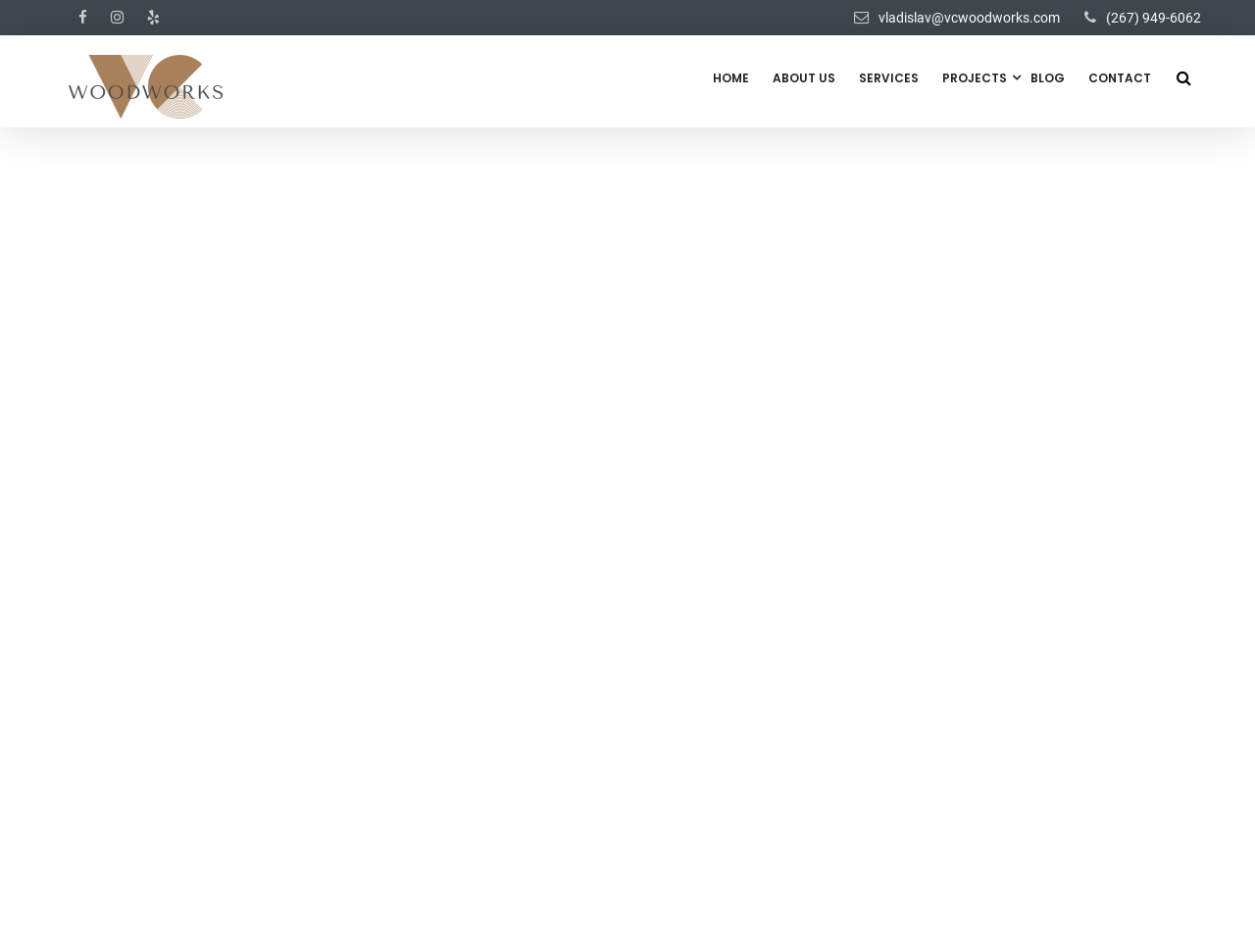What is the company name?
Give a detailed explanation using the information visible in the image.

The company name can be found in the top-left corner of the webpage, where the logo is located. The logo is an image with the text 'VC Woodworks' next to it.